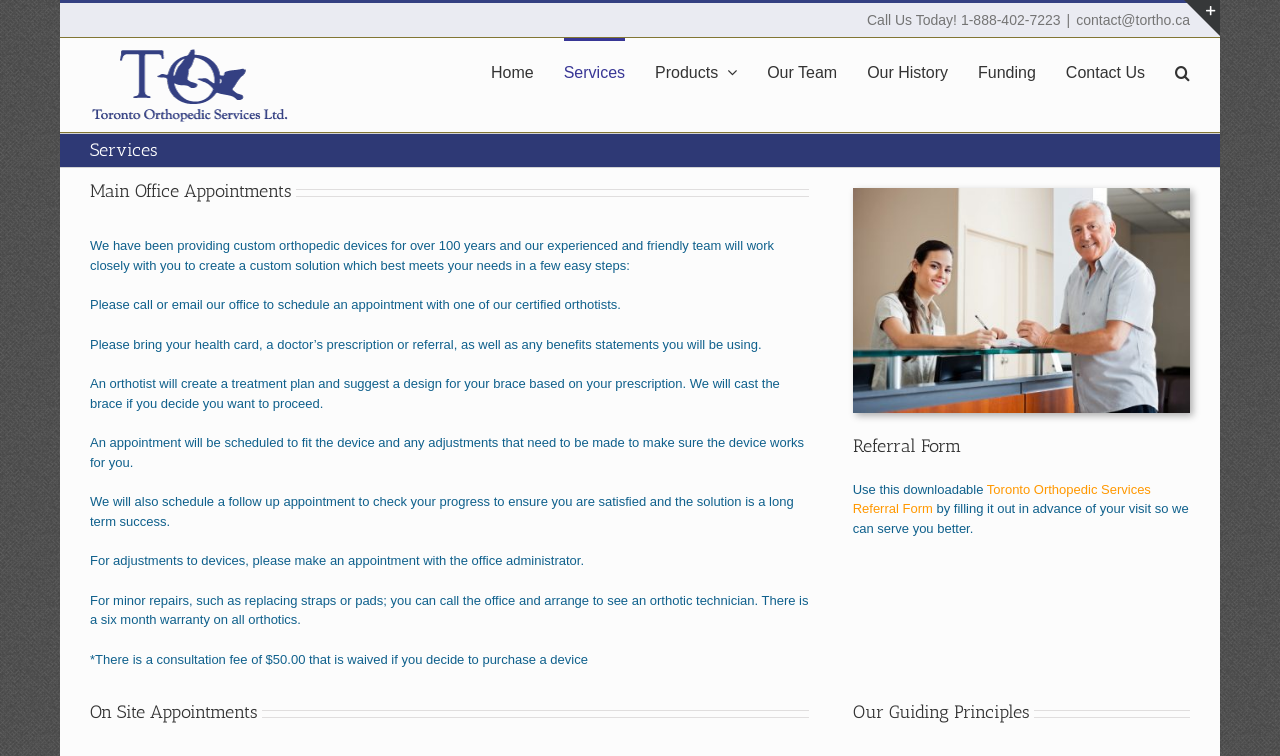Identify the coordinates of the bounding box for the element described below: "Toronto Orthopedic Services Referral Form". Return the coordinates as four float numbers between 0 and 1: [left, top, right, bottom].

[0.666, 0.637, 0.899, 0.683]